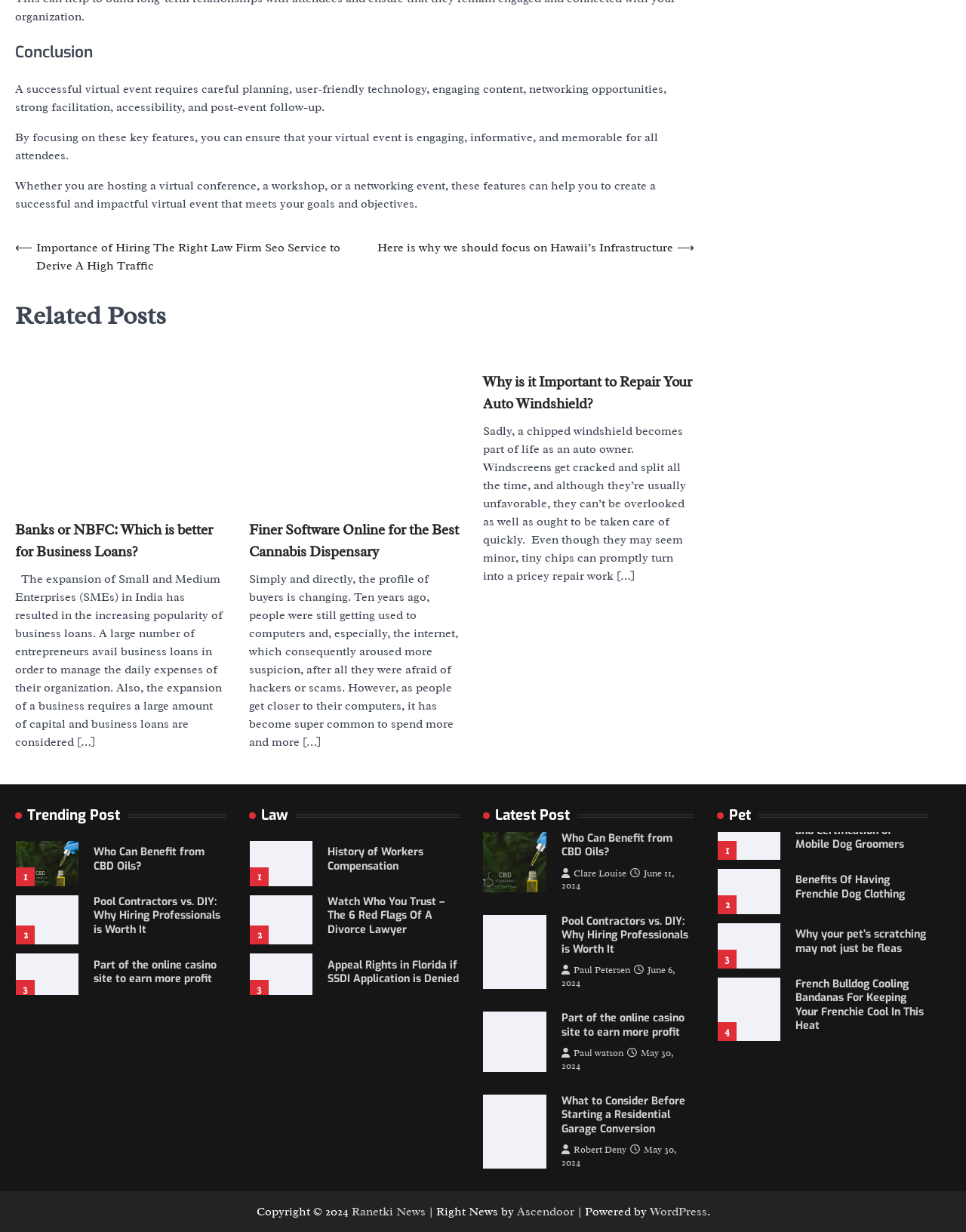Determine the bounding box coordinates of the section to be clicked to follow the instruction: "Contact via email". The coordinates should be given as four float numbers between 0 and 1, formatted as [left, top, right, bottom].

None